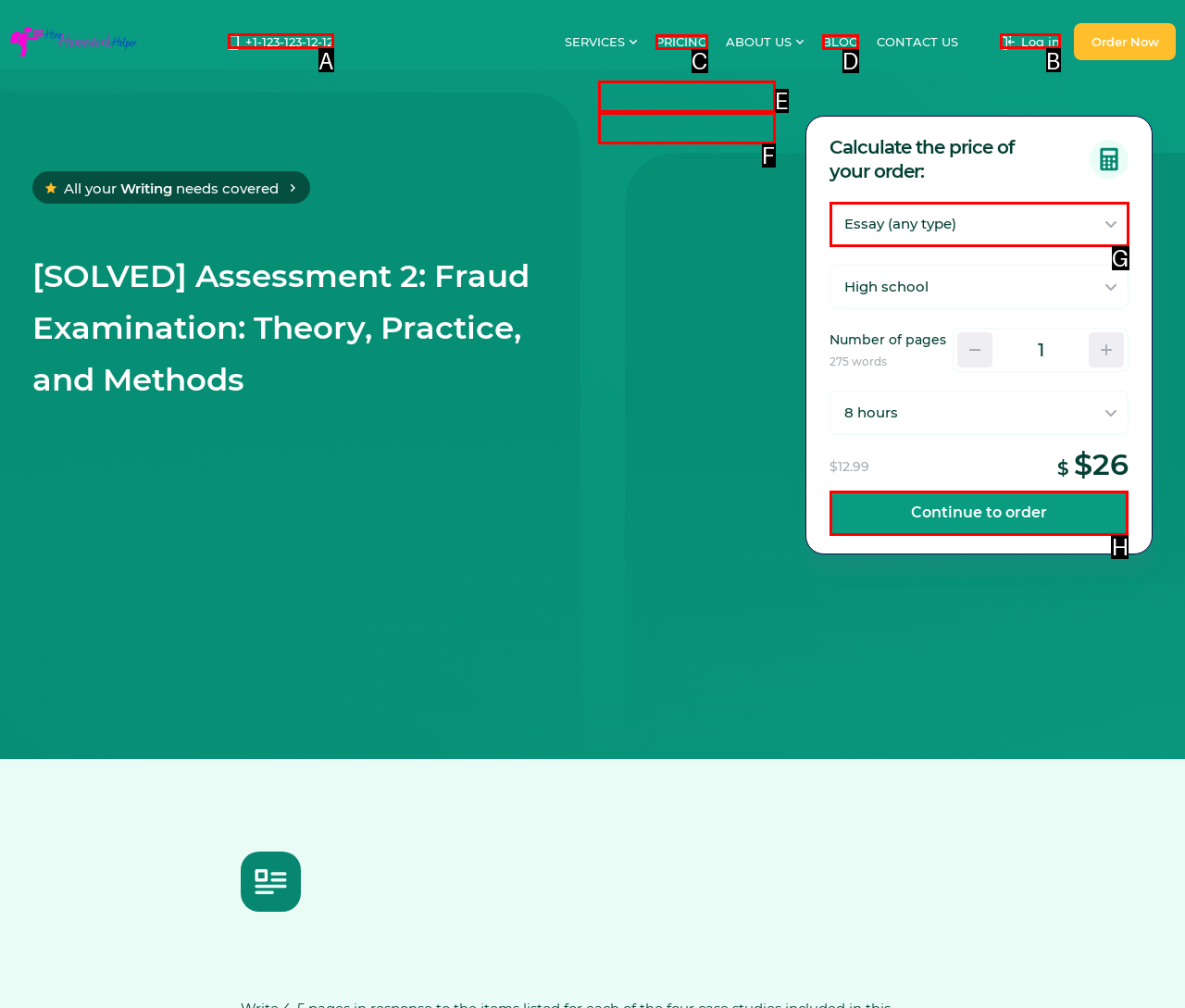Identify the HTML element to select in order to accomplish the following task: Click on the 'Continue to order' button
Reply with the letter of the chosen option from the given choices directly.

H